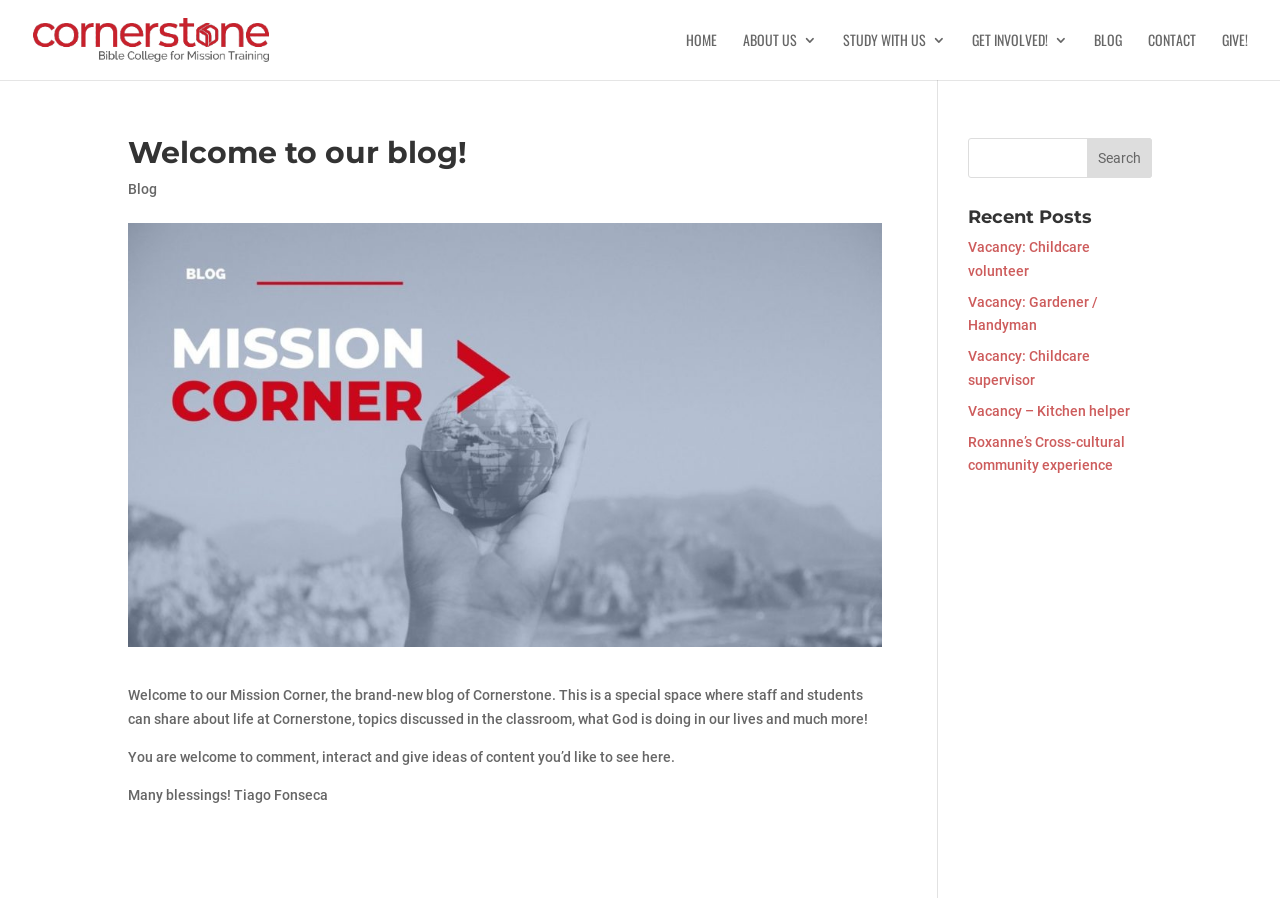Determine the bounding box coordinates of the region to click in order to accomplish the following instruction: "Click the HOME link". Provide the coordinates as four float numbers between 0 and 1, specifically [left, top, right, bottom].

[0.536, 0.037, 0.56, 0.089]